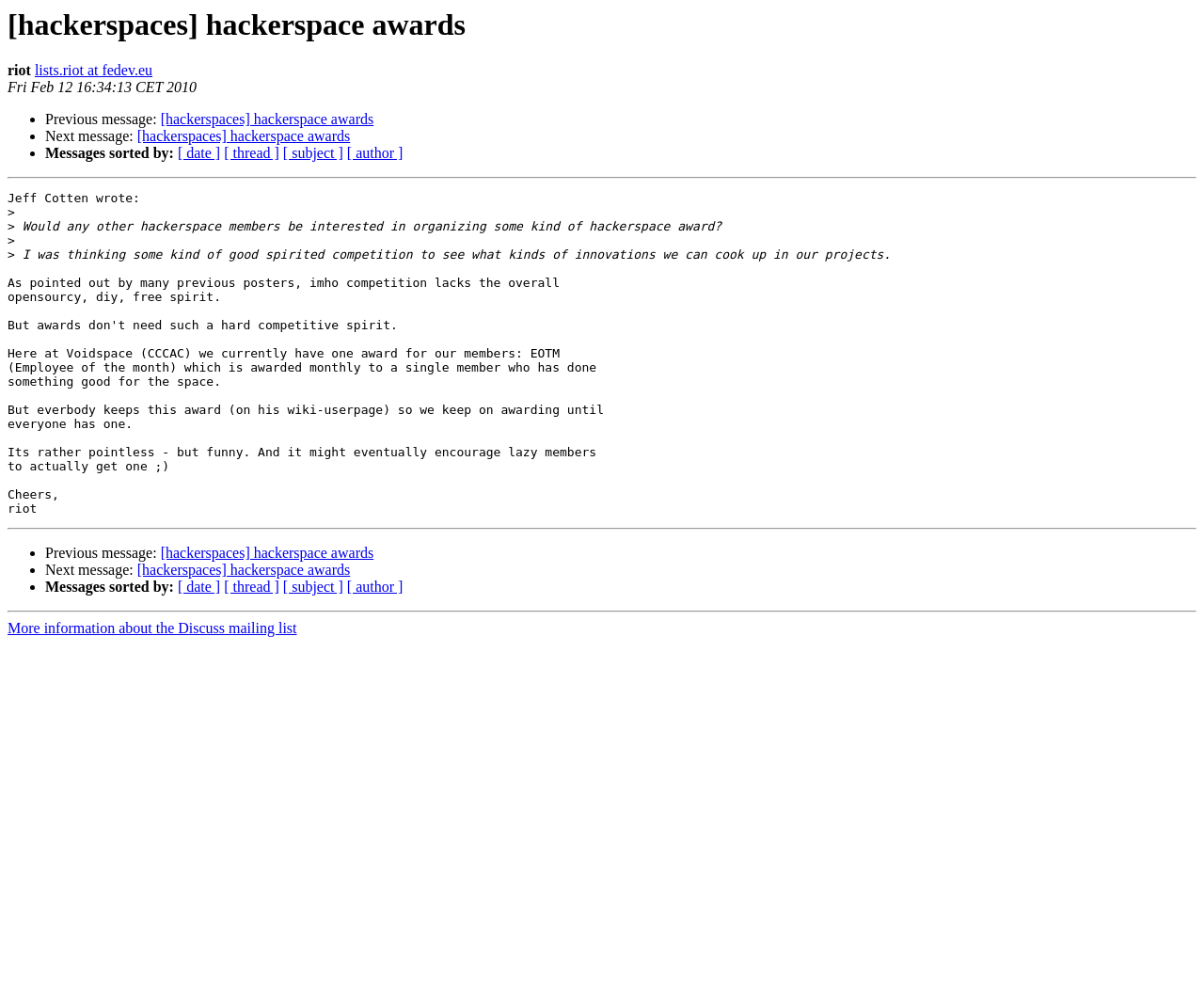Answer briefly with one word or phrase:
What is the date of the message?

Fri Feb 12 16:34:13 CET 2010